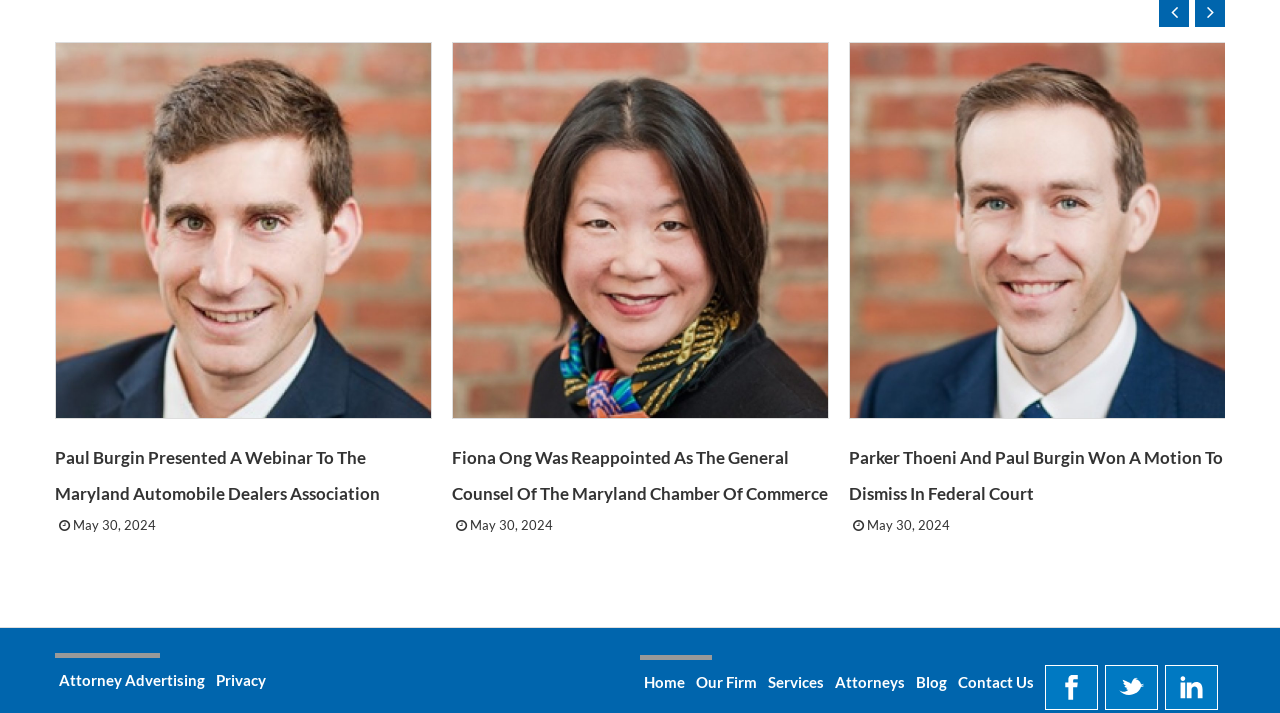Identify the bounding box coordinates of the area that should be clicked in order to complete the given instruction: "Click on the 'Contact Us' link". The bounding box coordinates should be four float numbers between 0 and 1, i.e., [left, top, right, bottom].

[0.745, 0.933, 0.811, 0.982]